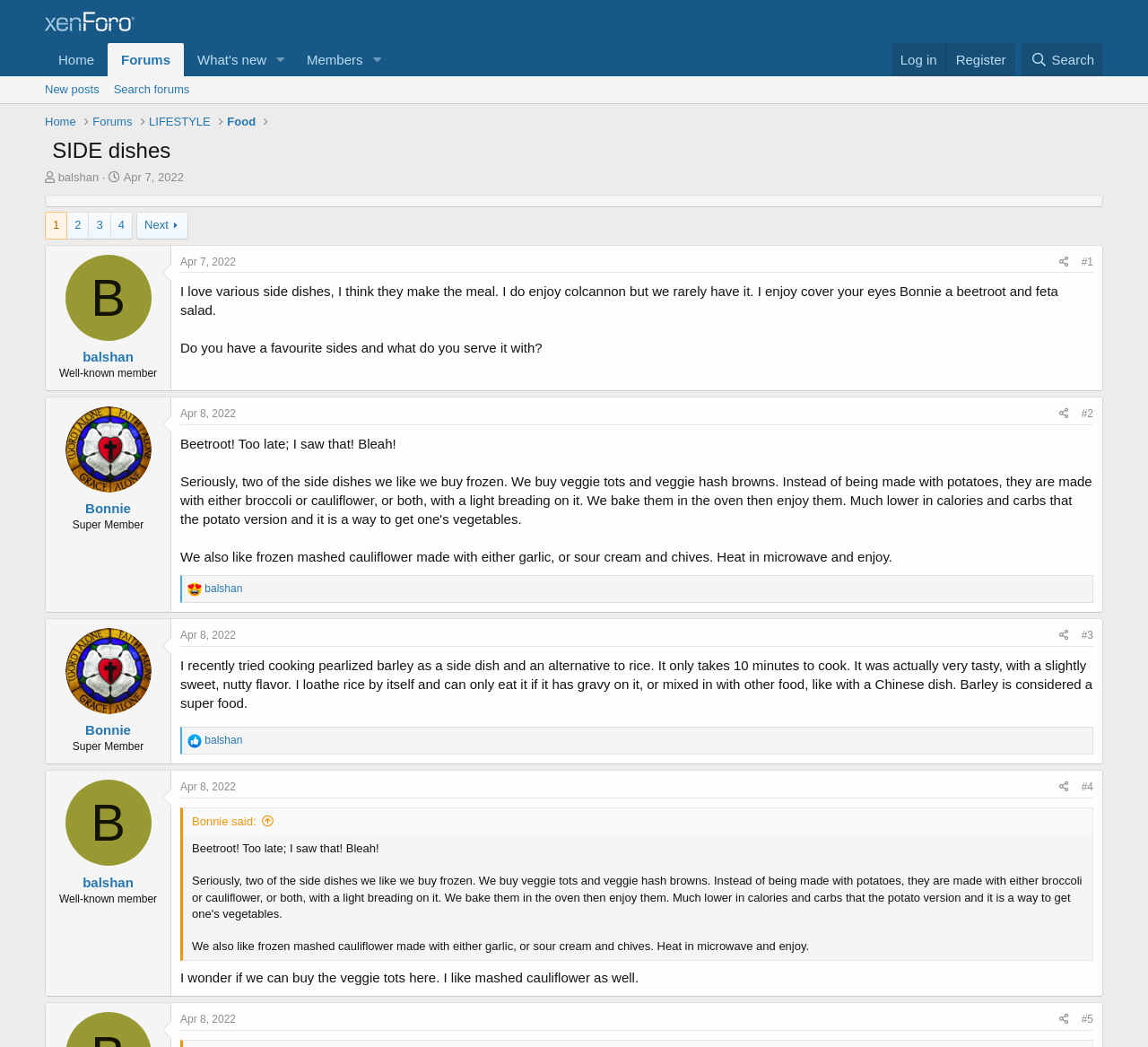What is the name of the forum?
Using the details shown in the screenshot, provide a comprehensive answer to the question.

I determined the answer by looking at the top-left corner of the webpage, where I found a link with the text 'CARM Forums', which suggests that it is the name of the forum.